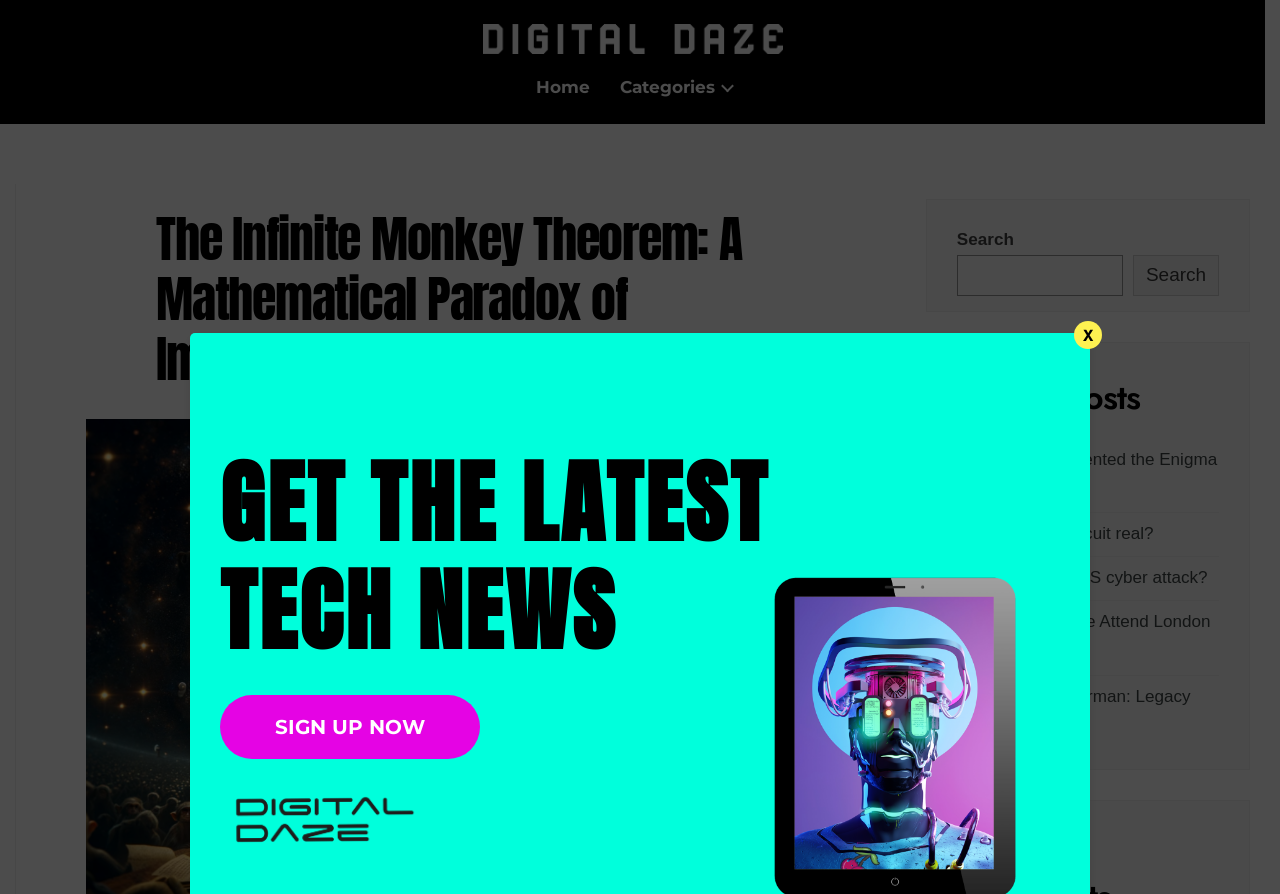Identify the bounding box coordinates for the element you need to click to achieve the following task: "Read the article about the Enigma Machine". Provide the bounding box coordinates as four float numbers between 0 and 1, in the form [left, top, right, bottom].

[0.748, 0.503, 0.951, 0.559]